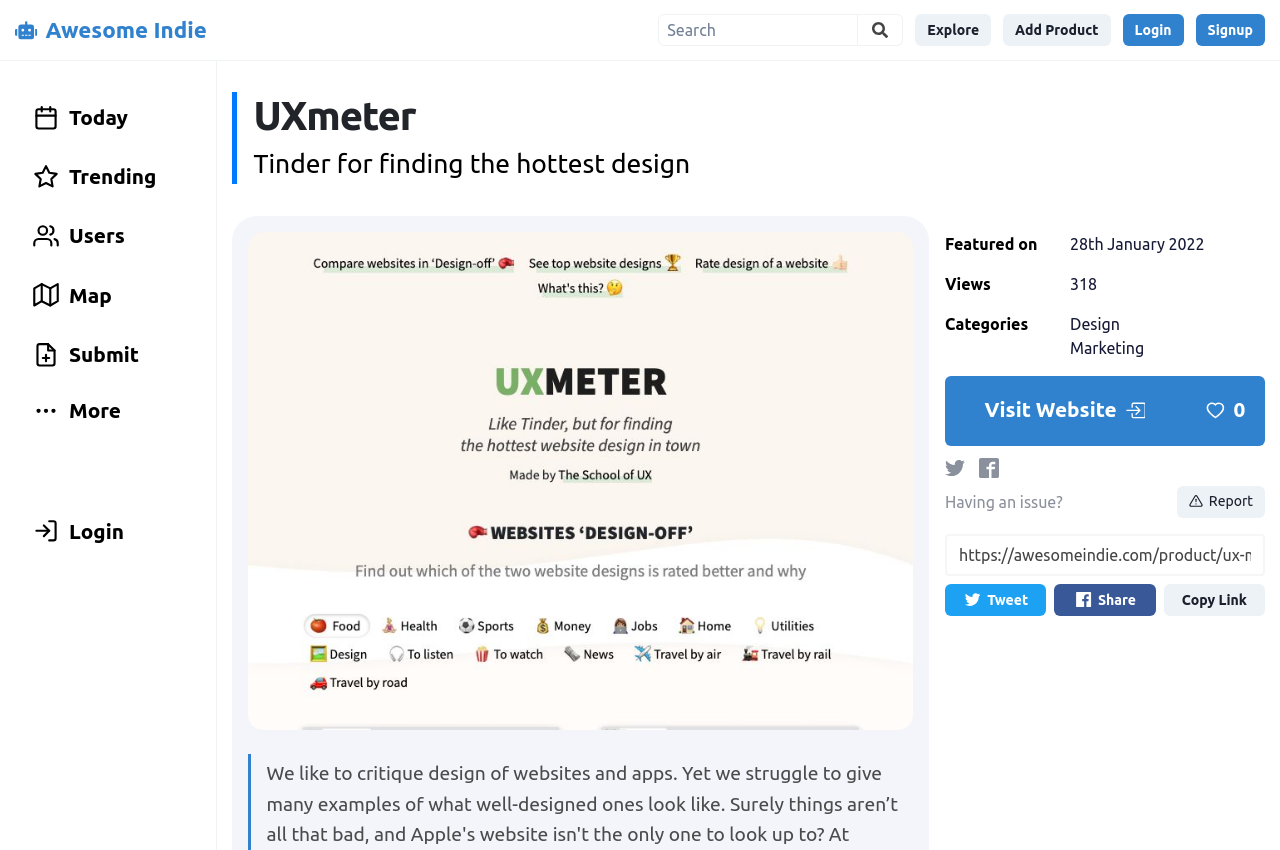Please provide the bounding box coordinate of the region that matches the element description: Awesome Indie. Coordinates should be in the format (top-left x, top-left y, bottom-right x, bottom-right y) and all values should be between 0 and 1.

[0.012, 0.016, 0.162, 0.055]